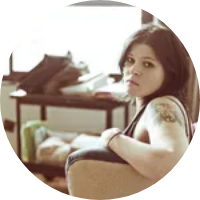With reference to the screenshot, provide a detailed response to the question below:
Is the setting an indoor space?

The caption describes the setting as 'an inviting and creative space', which suggests a controlled environment, likely an indoor space, rather than an outdoor setting.